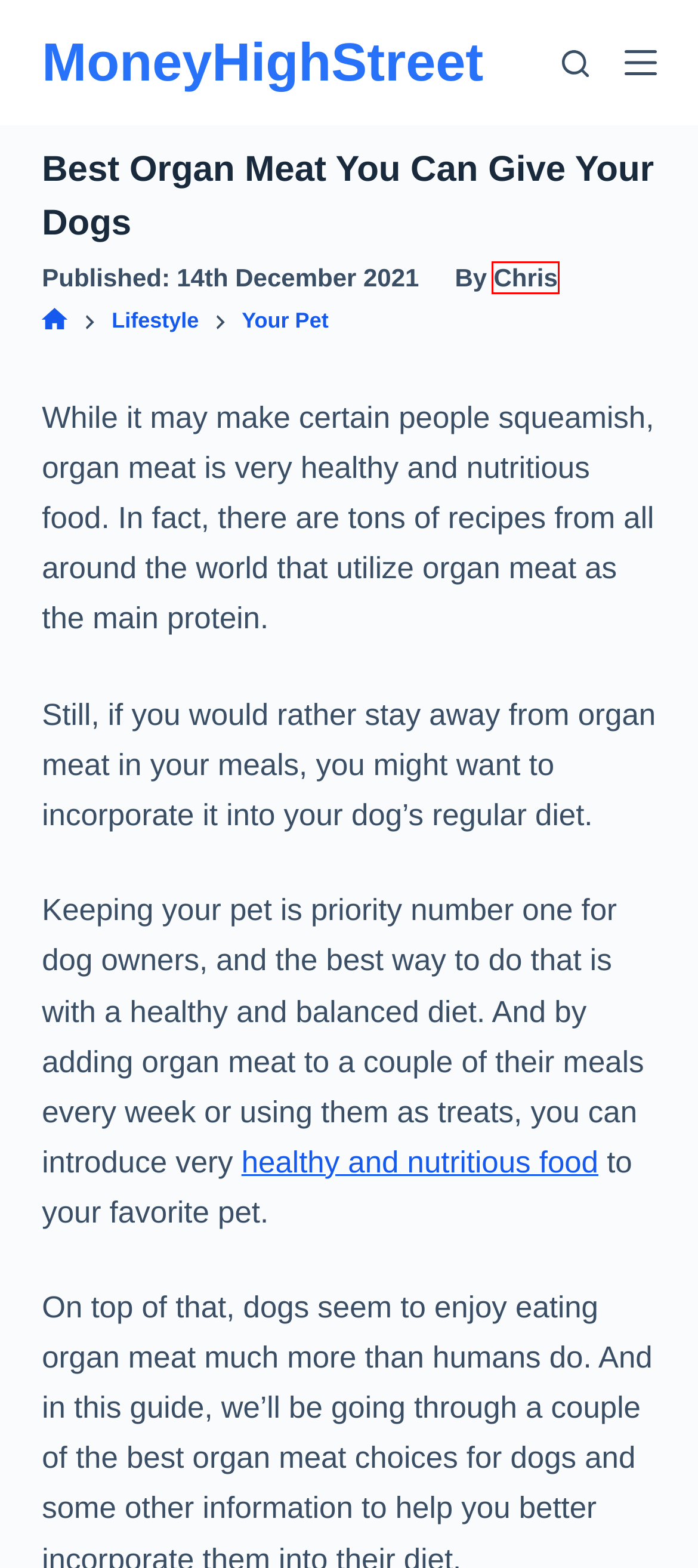Given a webpage screenshot with a UI element marked by a red bounding box, choose the description that best corresponds to the new webpage that will appear after clicking the element. The candidates are:
A. Dog Nutrition: What Makes a Balanced Dog Food? | PetMD
B. Lifestyle Archives - MoneyHighStreet
C. Is Beef Liver Good For Dogs? | Spot and Tango
D. Chris, Author at MoneyHighStreet
E. MoneyHighStreet -
F. Disclaimer - MoneyHighStreet
G. Terms of Use - MoneyHighStreet
H. Your Pet Archives - MoneyHighStreet

D